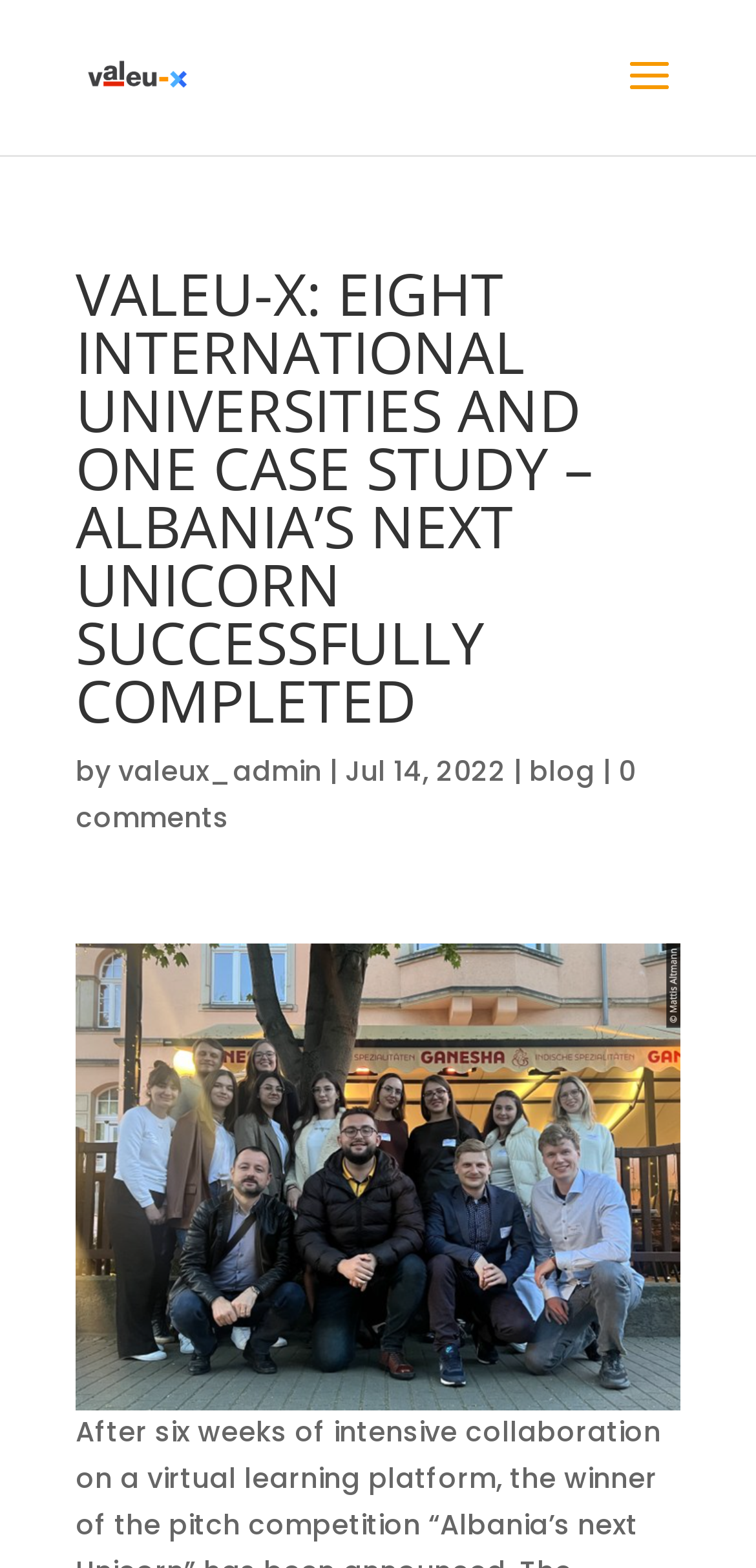Find the primary header on the webpage and provide its text.

VALEU-X: EIGHT INTERNATIONAL UNIVERSITIES AND ONE CASE STUDY – ALBANIA’S NEXT UNICORN SUCCESSFULLY COMPLETED